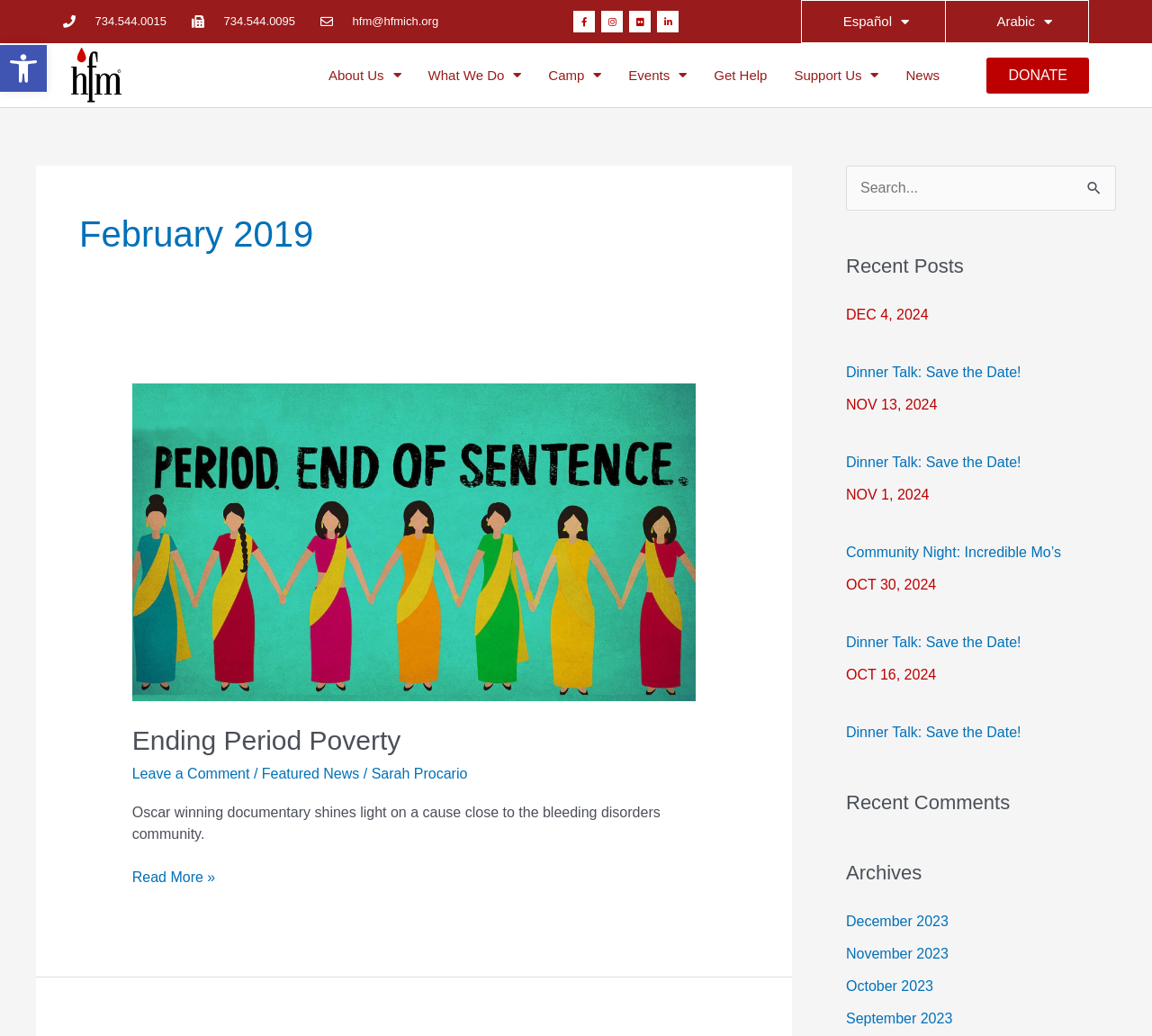Provide a short answer using a single word or phrase for the following question: 
What is the purpose of the search box at the bottom of the webpage?

To search for content on the website